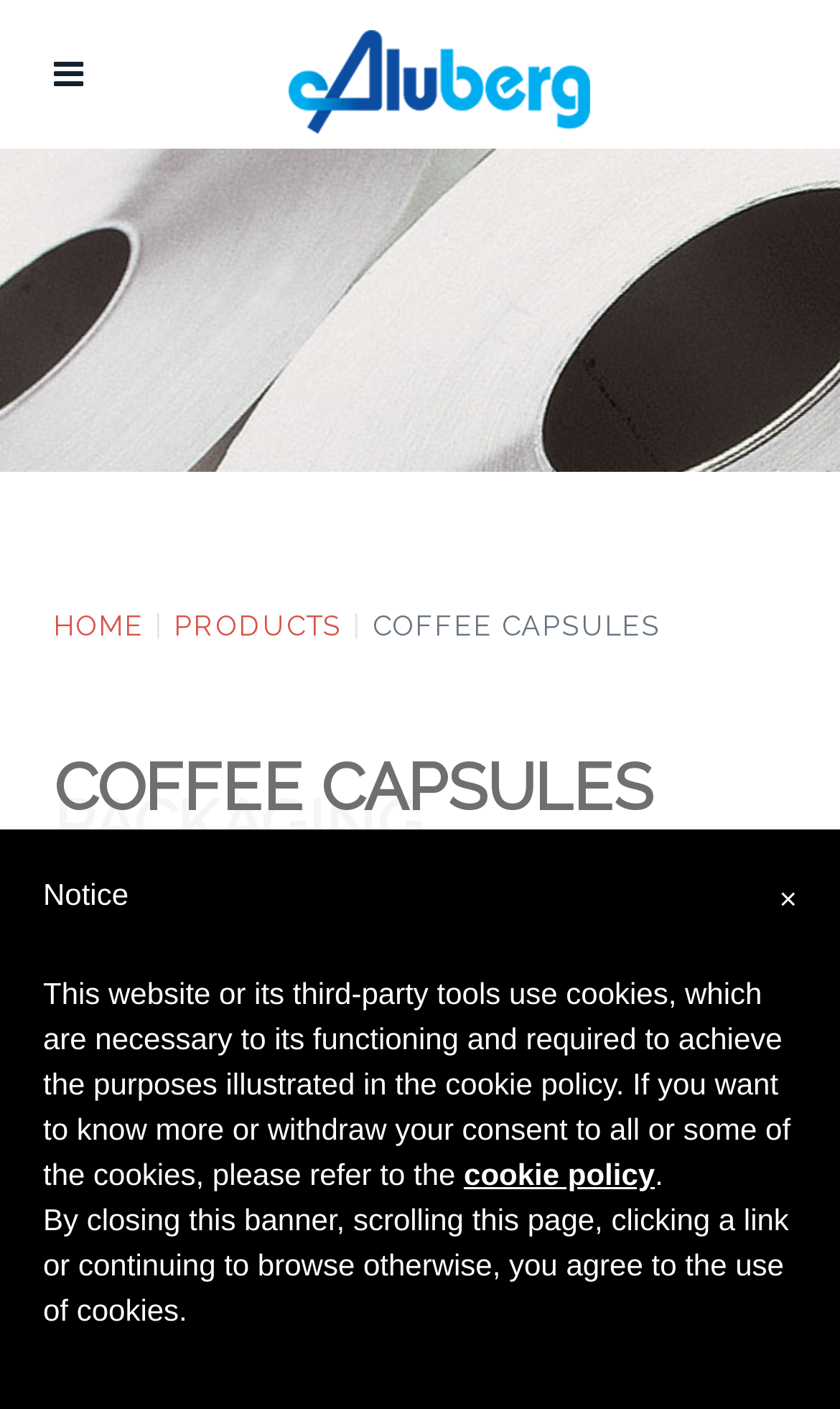Identify and provide the bounding box for the element described by: "Home".

[0.064, 0.427, 0.172, 0.463]